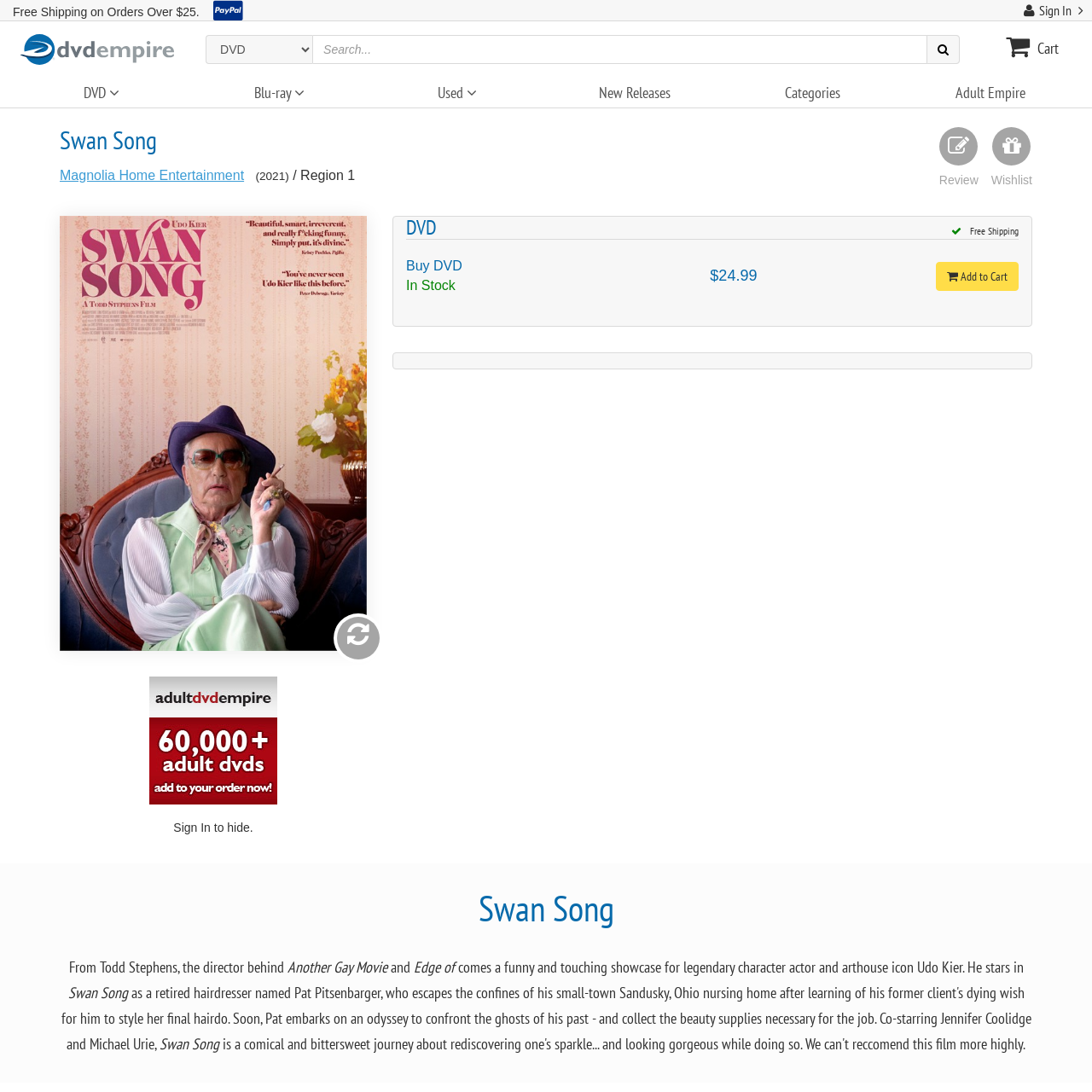Please determine the bounding box coordinates of the element's region to click for the following instruction: "Buy Swan Song DVD".

[0.697, 0.232, 0.933, 0.275]